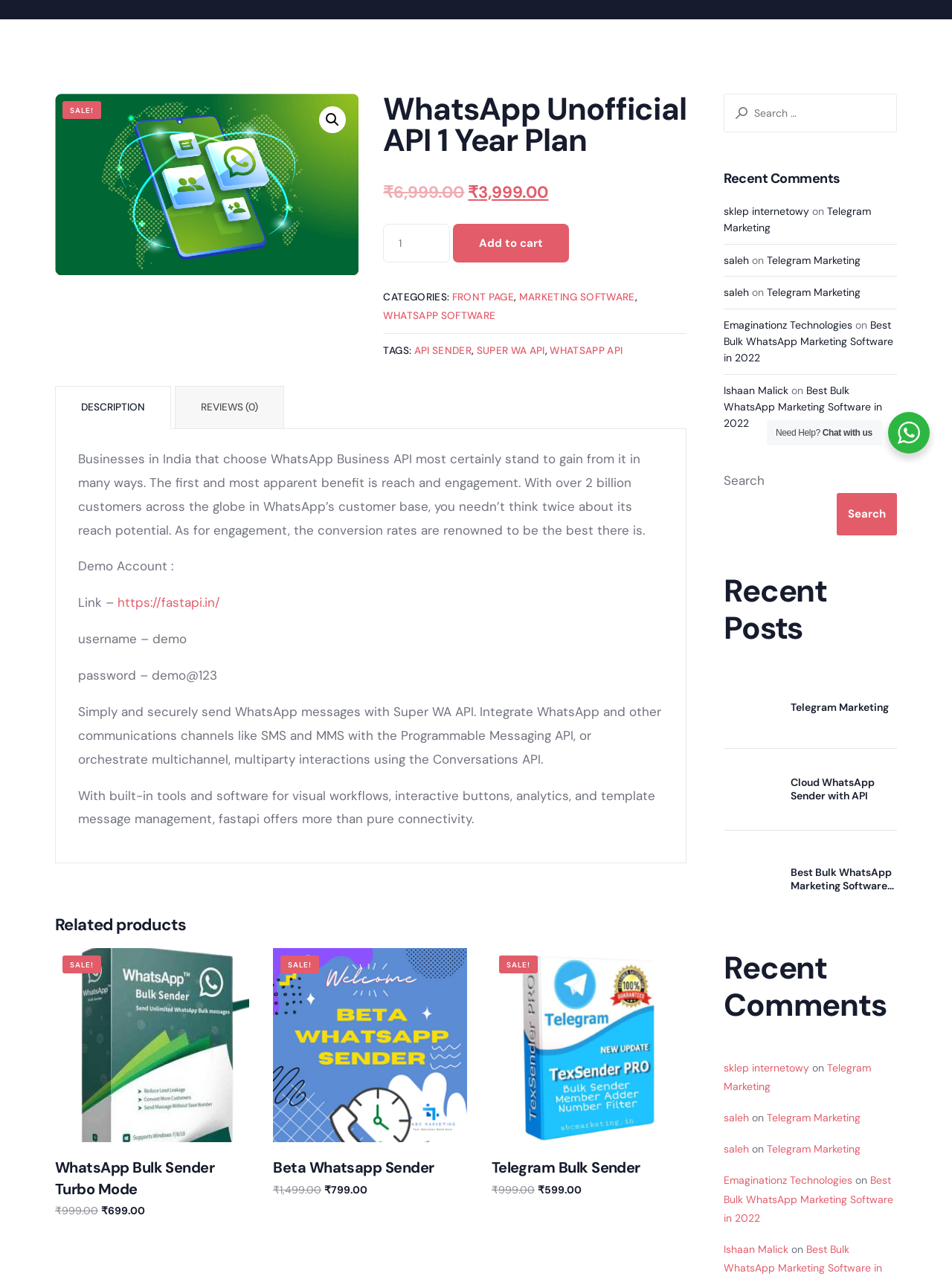Extract the bounding box coordinates for the UI element described as: "Search".

[0.879, 0.386, 0.942, 0.419]